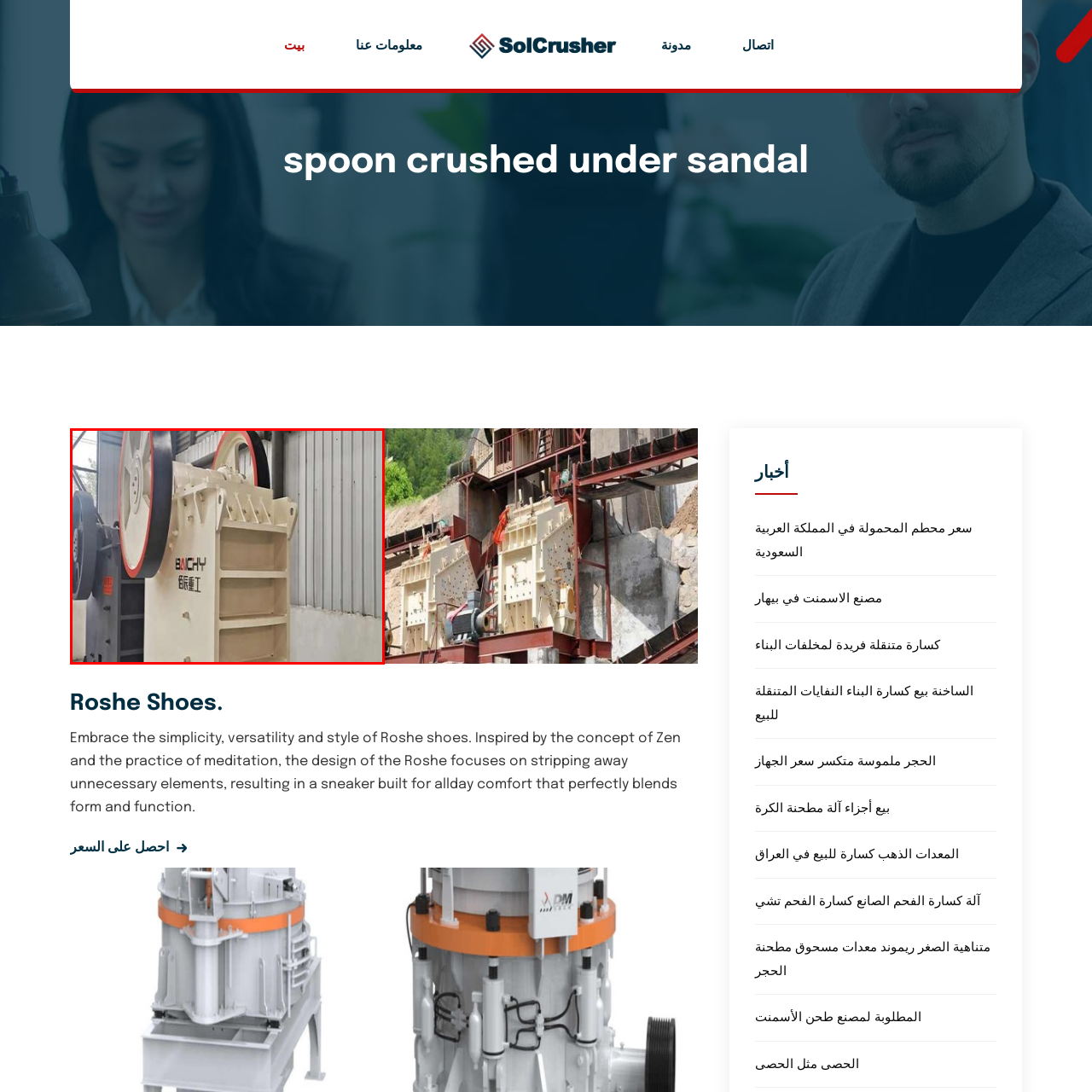Direct your attention to the zone enclosed by the orange box, What type of environment is the machine located in? 
Give your response in a single word or phrase.

Industrial